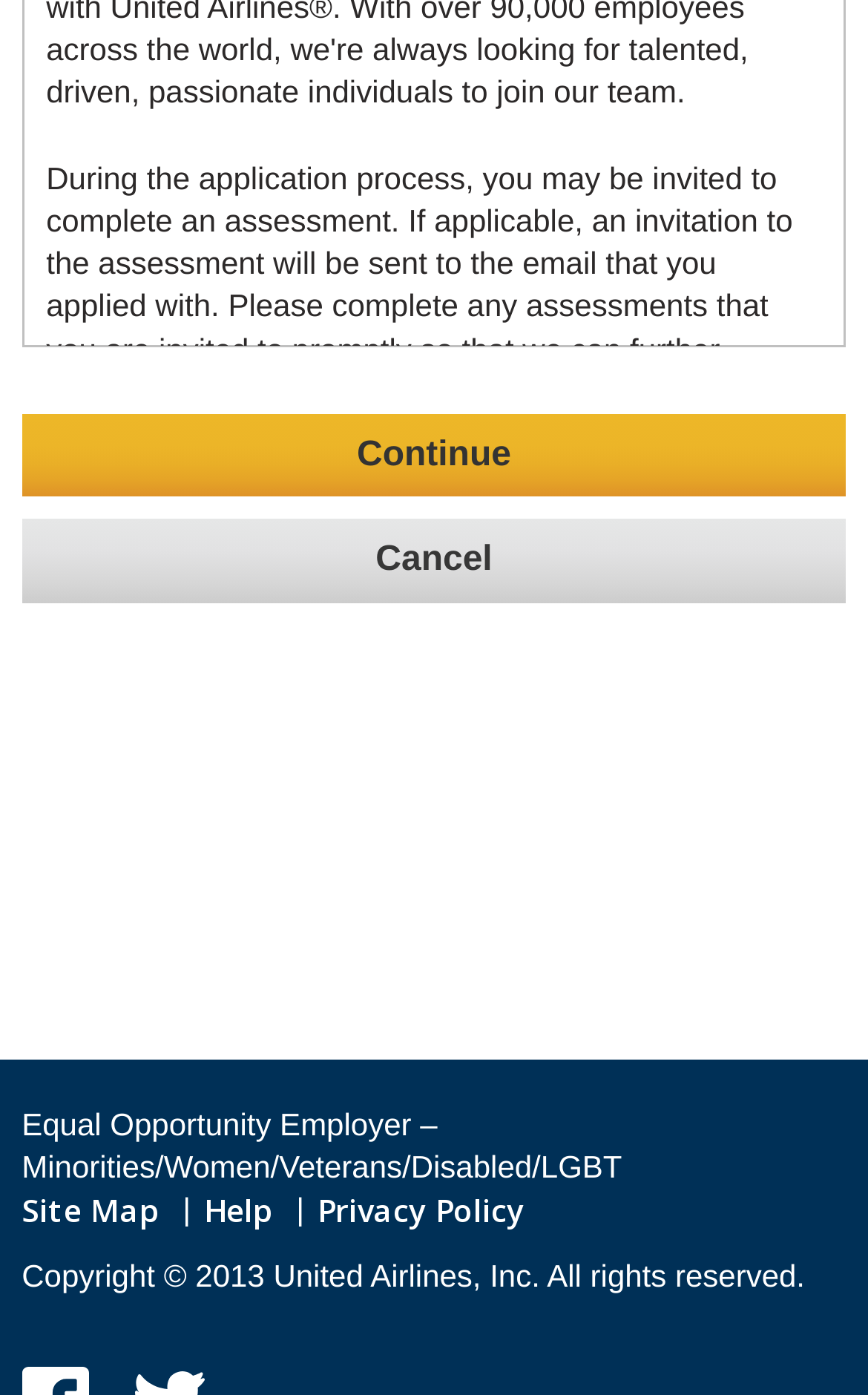Determine the bounding box coordinates for the HTML element described here: "Help".

[0.235, 0.852, 0.315, 0.883]